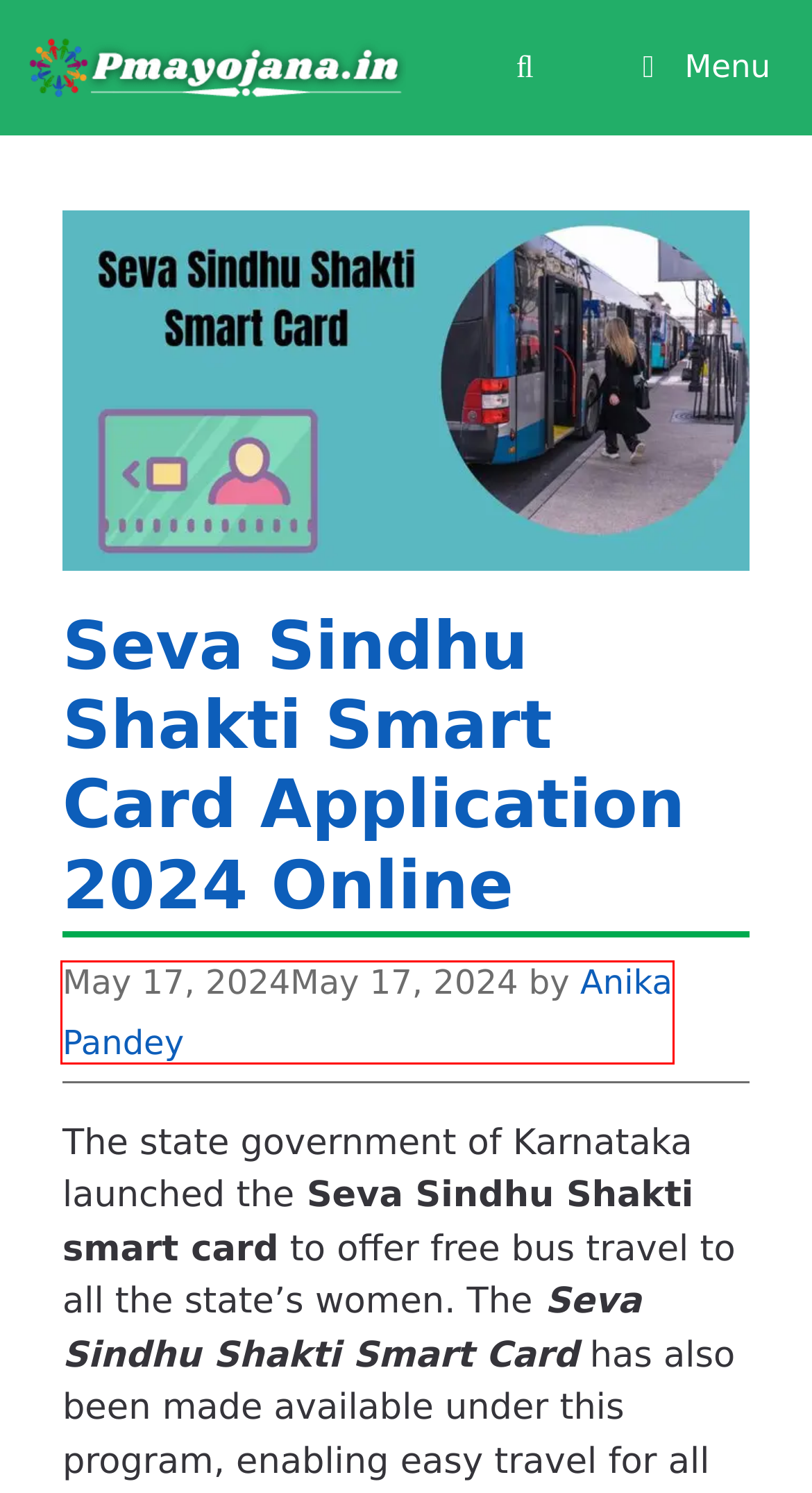You are provided with a screenshot of a webpage that includes a red rectangle bounding box. Please choose the most appropriate webpage description that matches the new webpage after clicking the element within the red bounding box. Here are the candidates:
A. Jharkhand Govt Scheme Archives - Sarkari Yojana News
B. Punjab Govt Scheme Archives - Sarkari Yojana News
C. Rythu Runa Mafi Status Online Check @clw.telangana.gov.in
D. Uttarakhand Govt Scheme Archives - Sarkari Yojana News
E. Anika Pandey, Author at Sarkari Yojana News
F. Sarkari Yojana News - Government Schemes | Sarkari Yojana List
G. Haryana Govt Scheme Archives - Sarkari Yojana News
H. Mudra Loan Bank List 2024: PMMy Bank & Branch List

E